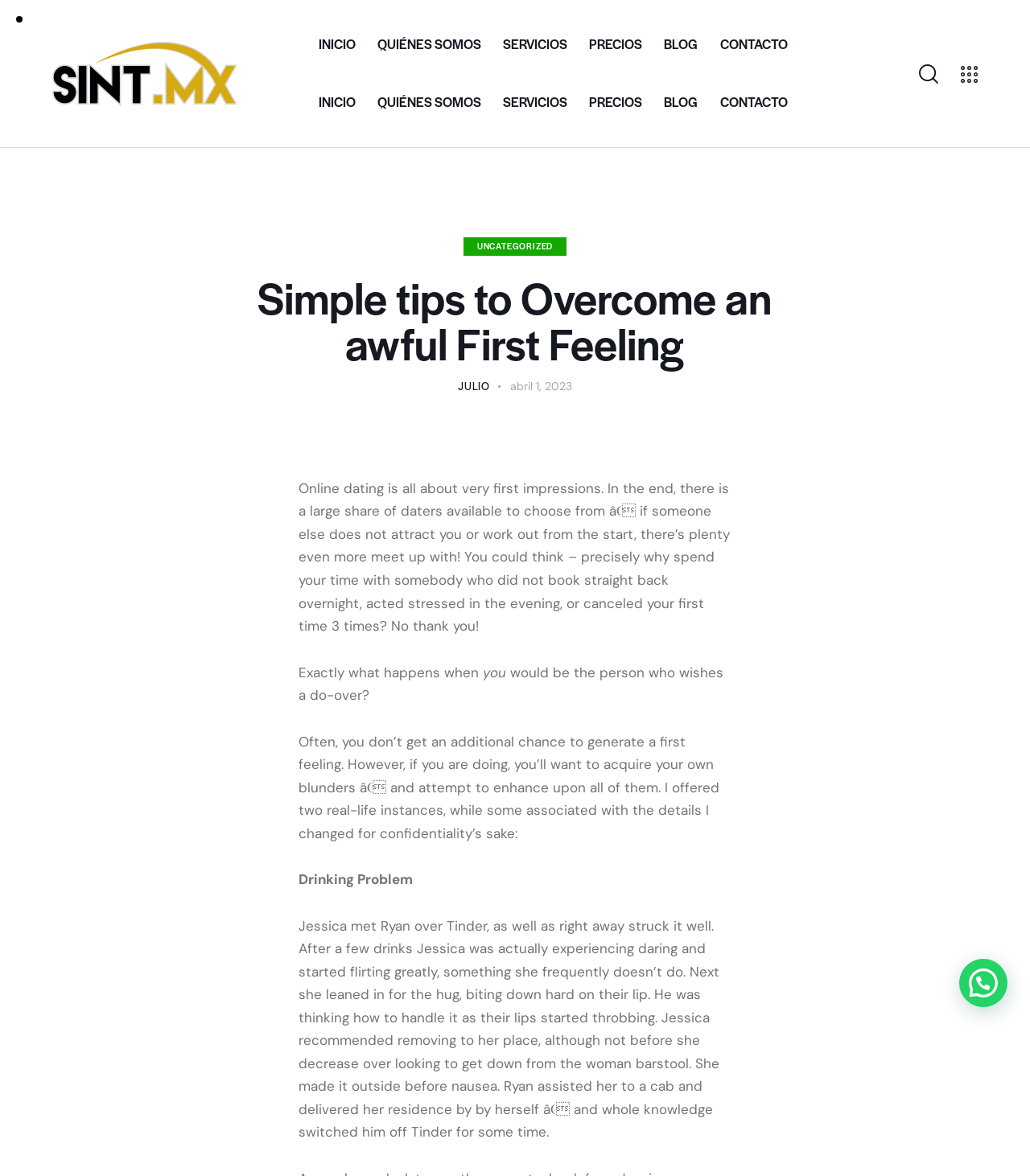What happened to Jessica after she leaned in for a kiss?
Please provide a single word or phrase based on the screenshot.

She bit Ryan's lip